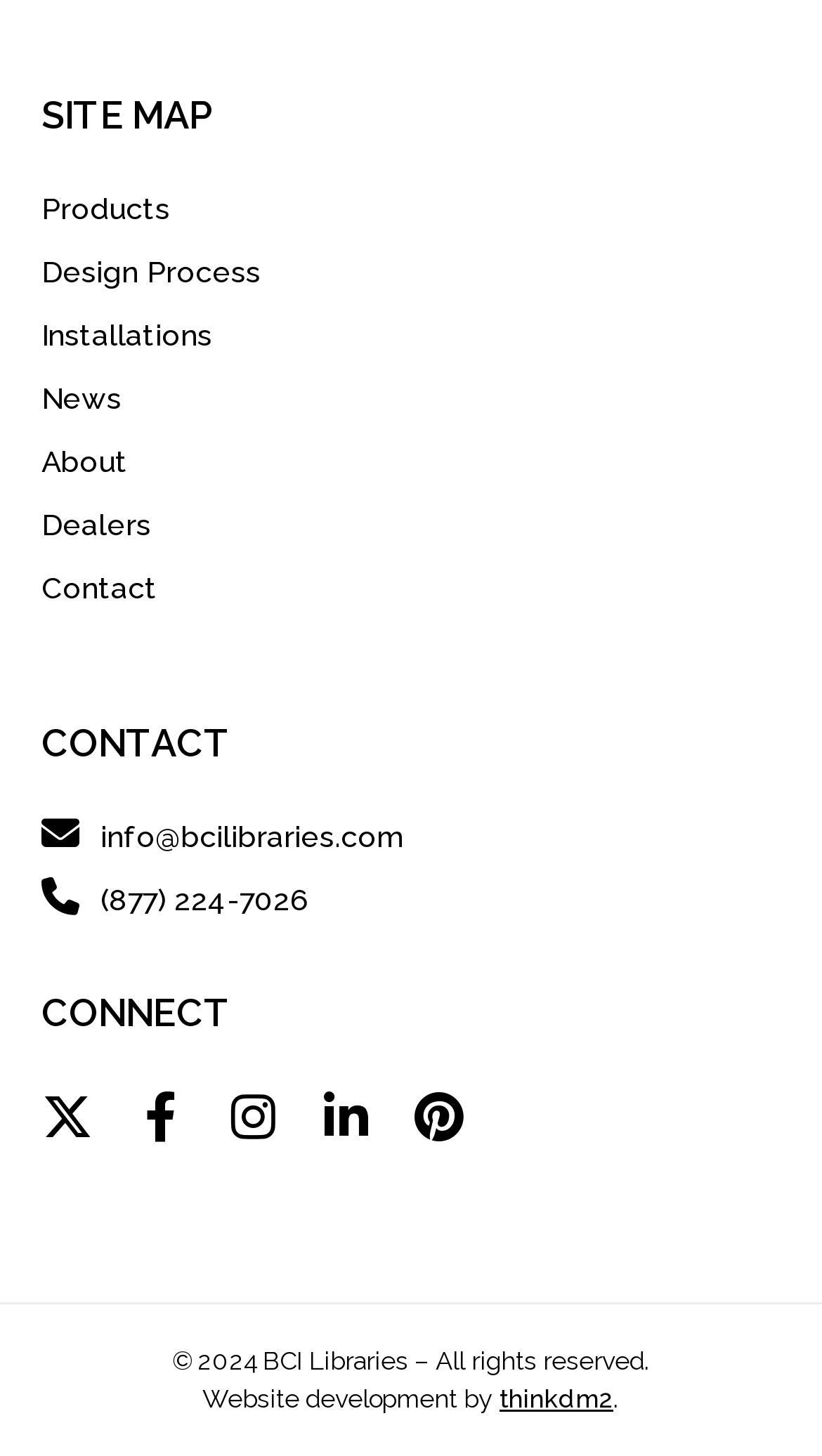Please answer the following question using a single word or phrase: 
How many social media links are there?

5